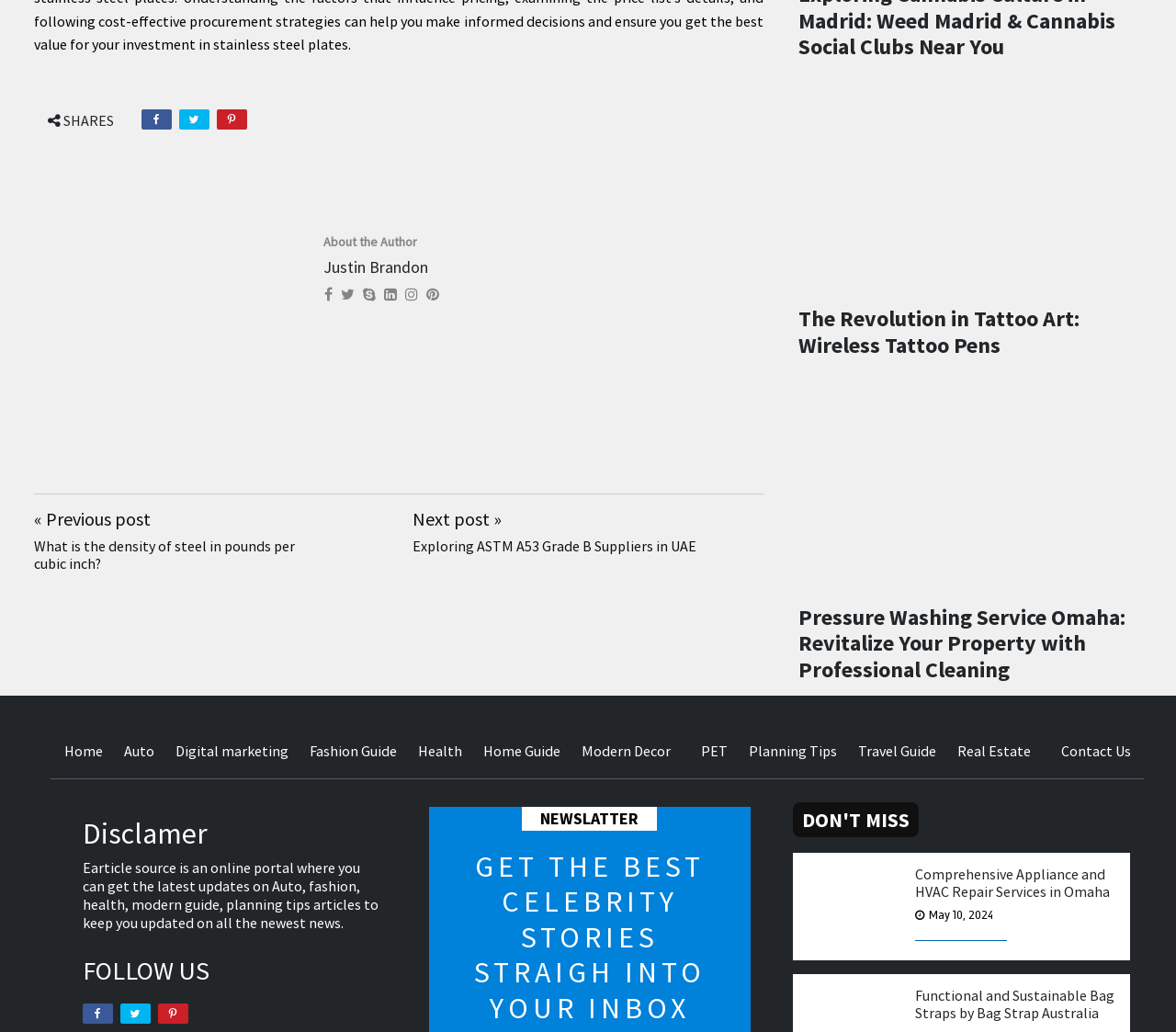Please study the image and answer the question comprehensively:
How many social media links are there?

There are three social media links, namely Facebook, Tweet, and Pin, which can be found at the top of the webpage.